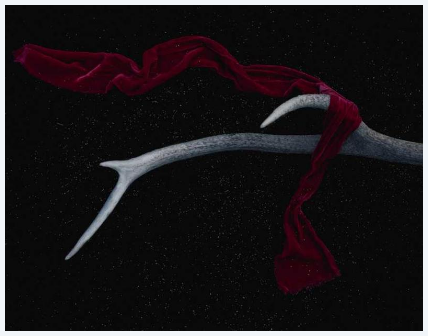Detail all significant aspects of the image you see.

The image showcases an elegantly curved antler, beautifully juxtaposed against a stark black background that evokes a sense of depth and mystery. A rich, deep red velvet ribbon is playfully draped around the antler, its luxurious texture contrasting against the smooth, pale surface of the bone. The composition highlights the antler's natural curves and points, while the ribbon introduces a vibrant splash of color, suggesting themes of elegance and nature intertwined. This striking visual arrangement invites viewers to explore the intricate relationship between organic forms and textile artistry. The overall aesthetic is both alluring and thought-provoking, making it a compelling piece for contemplation or artistic appreciation.